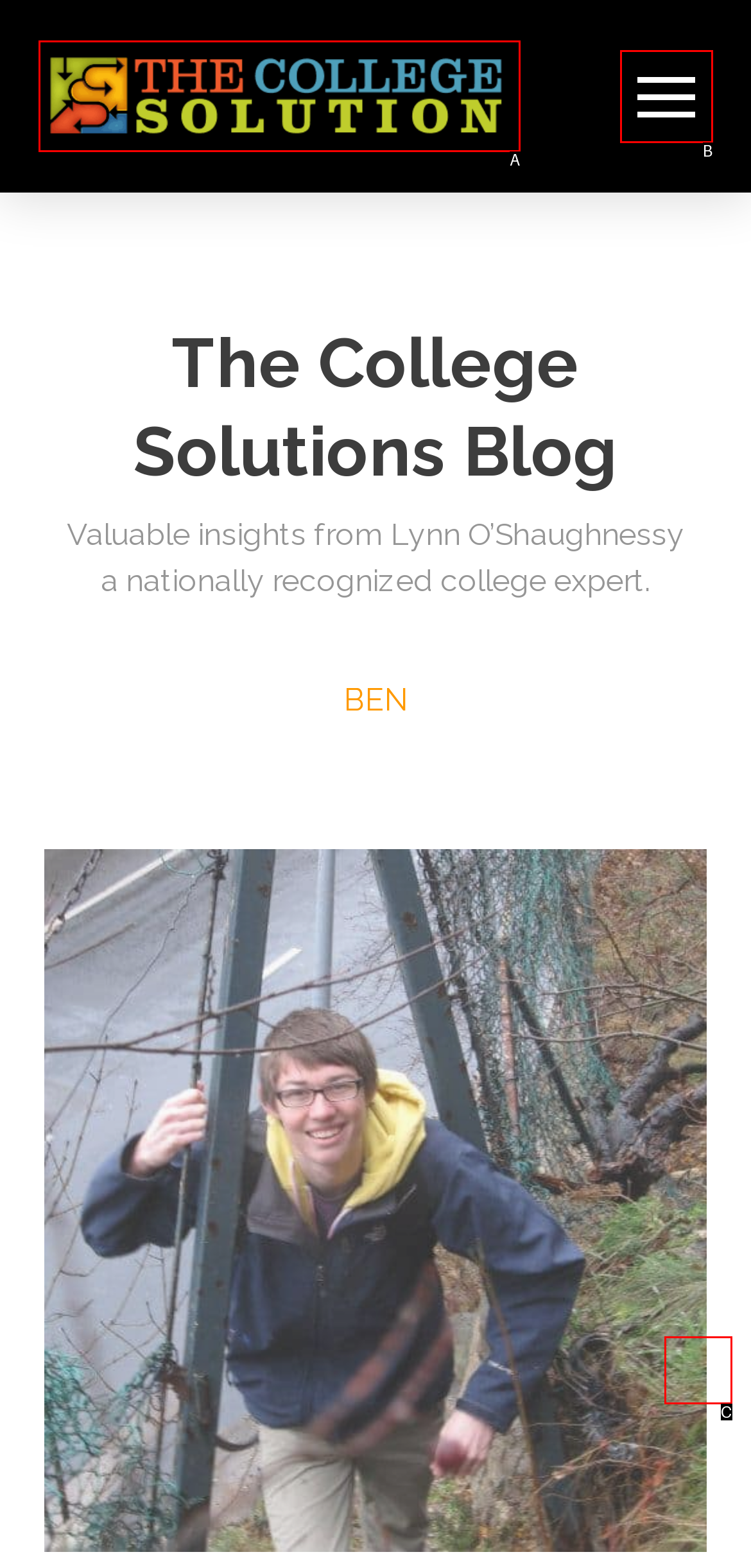Determine which HTML element best suits the description: name="et_pb_contact_email_0" placeholder="Email Address:*". Reply with the letter of the matching option.

None